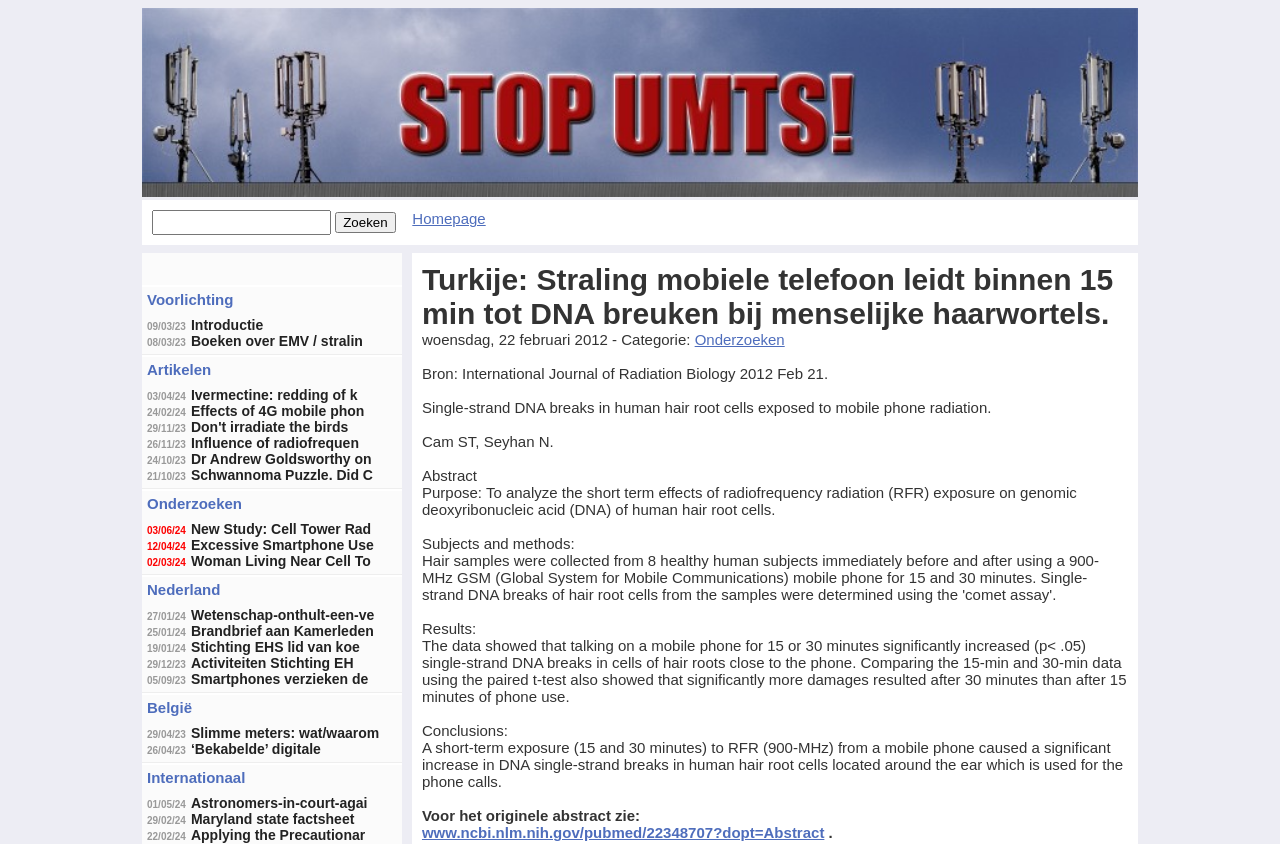Give a one-word or one-phrase response to the question:
What is the purpose of the study mentioned?

To analyze short-term effects of radiofrequency radiation